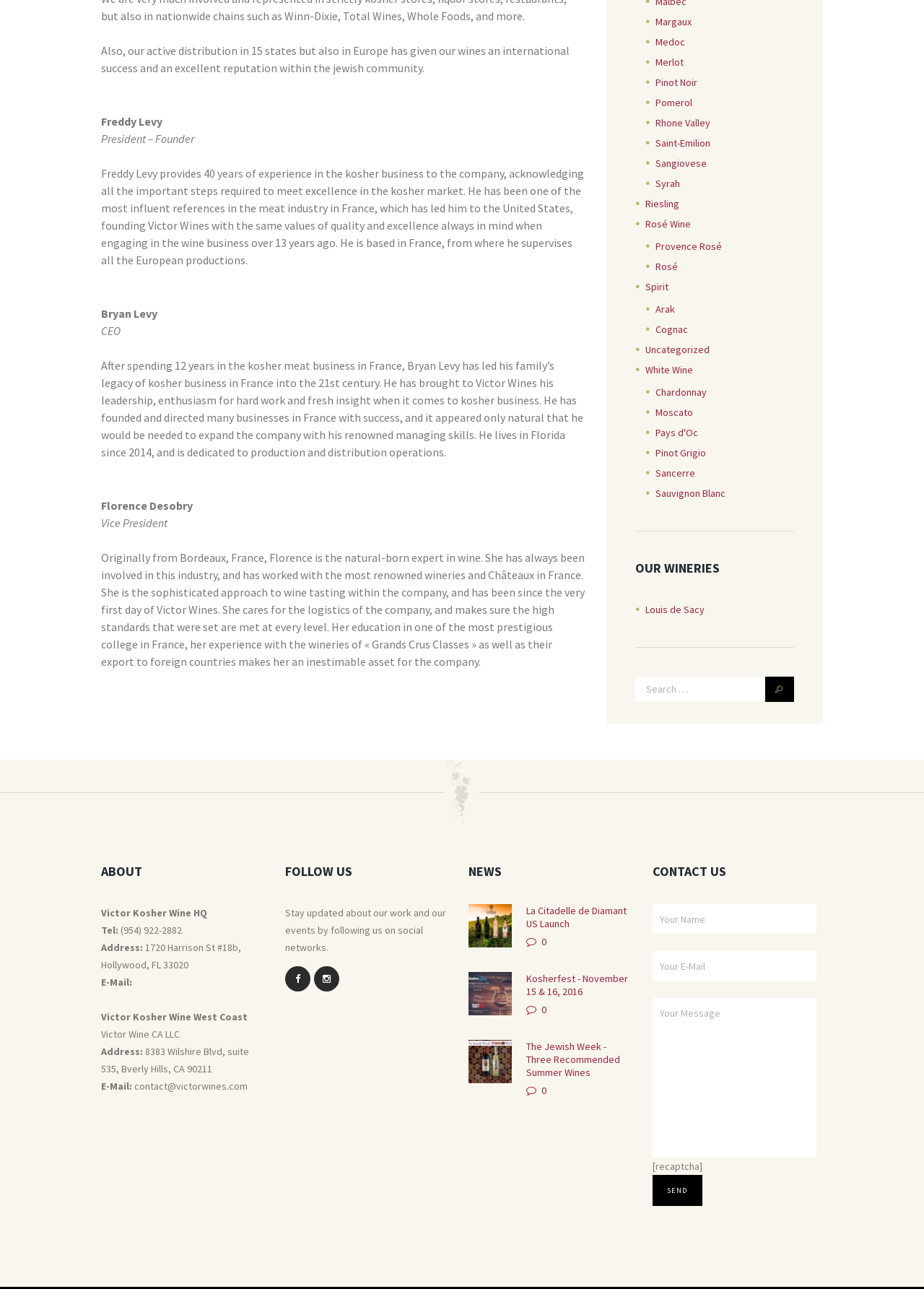Please determine the bounding box of the UI element that matches this description: Pinot Grigio. The coordinates should be given as (top-left x, top-left y, bottom-right x, bottom-right y), with all values between 0 and 1.

[0.709, 0.346, 0.764, 0.356]